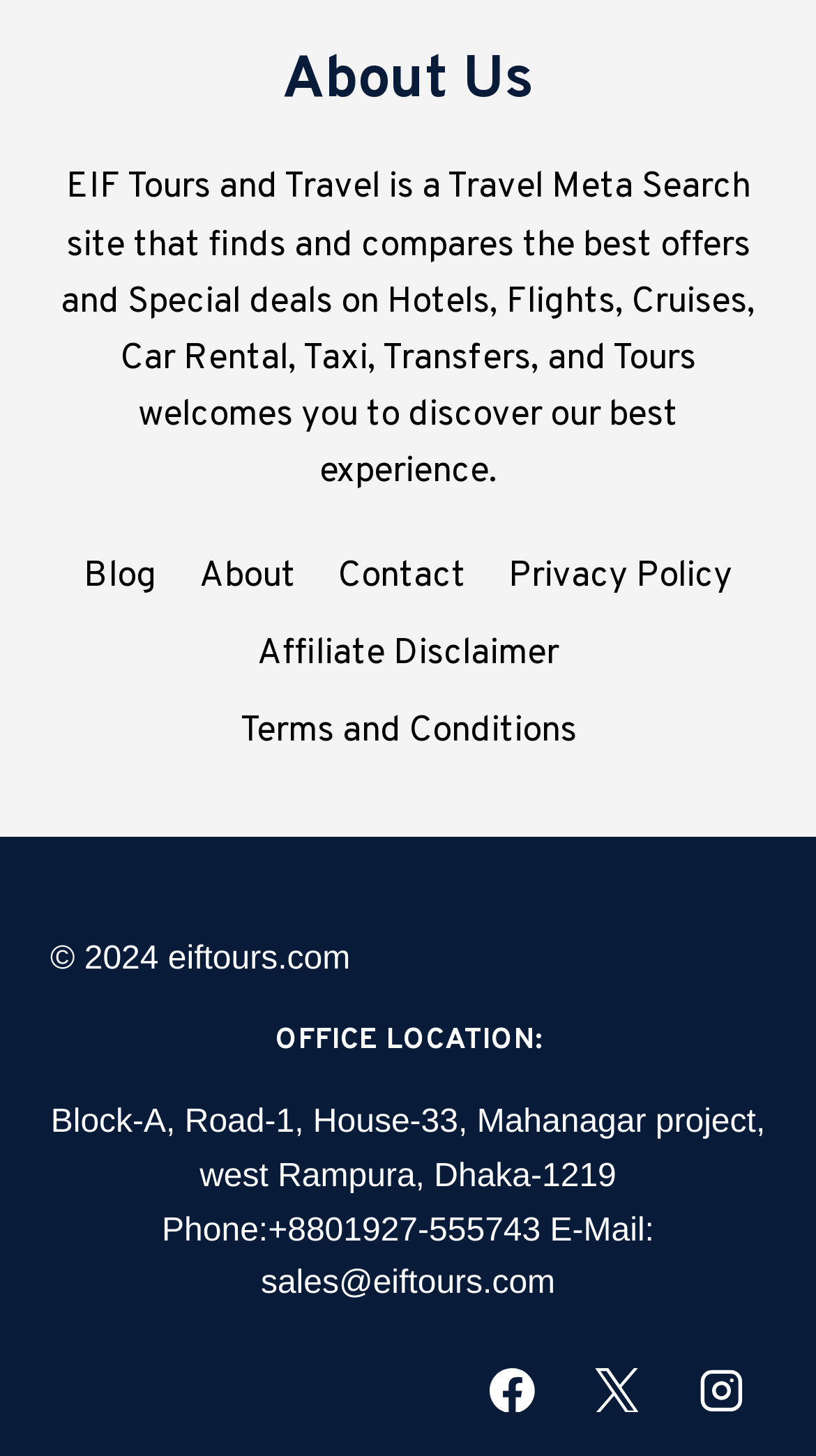Given the element description "Affiliate Disclaimer", identify the bounding box of the corresponding UI element.

[0.289, 0.424, 0.711, 0.478]